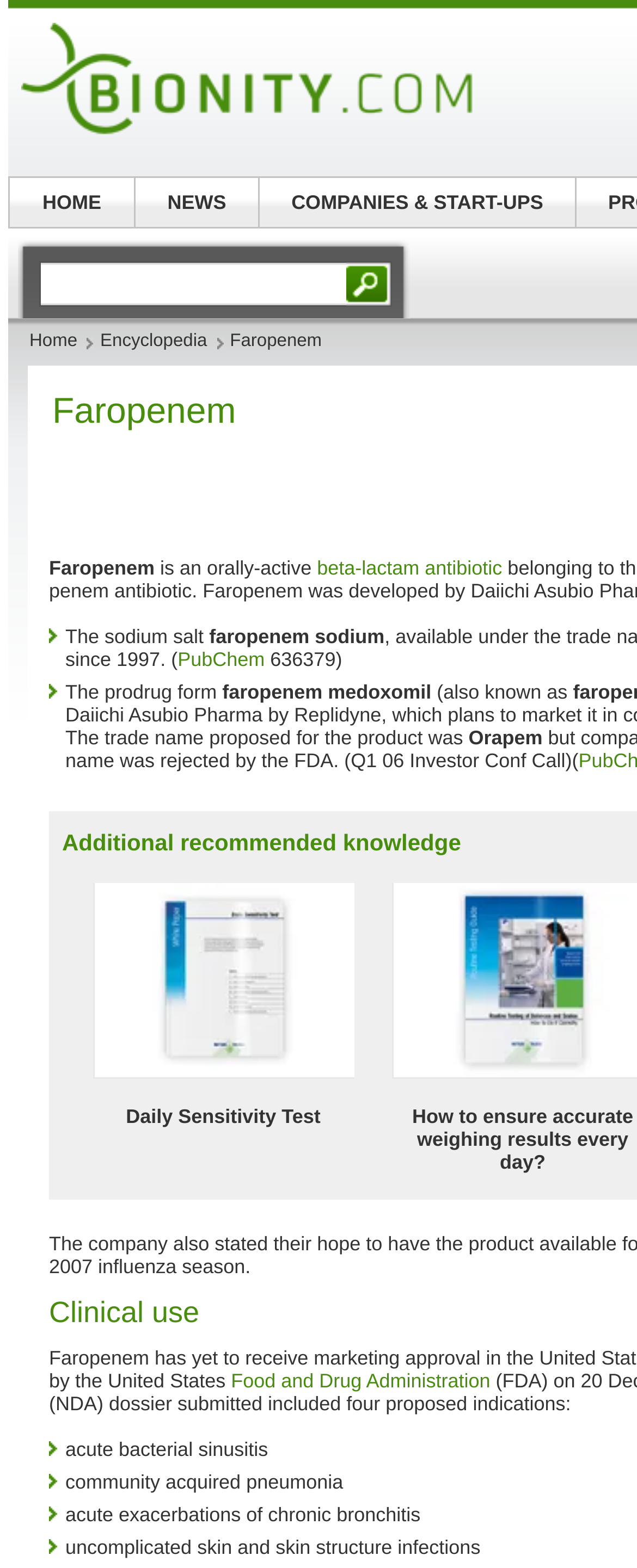Ascertain the bounding box coordinates for the UI element detailed here: "Food and Drug Administration". The coordinates should be provided as [left, top, right, bottom] with each value being a float between 0 and 1.

[0.363, 0.873, 0.77, 0.888]